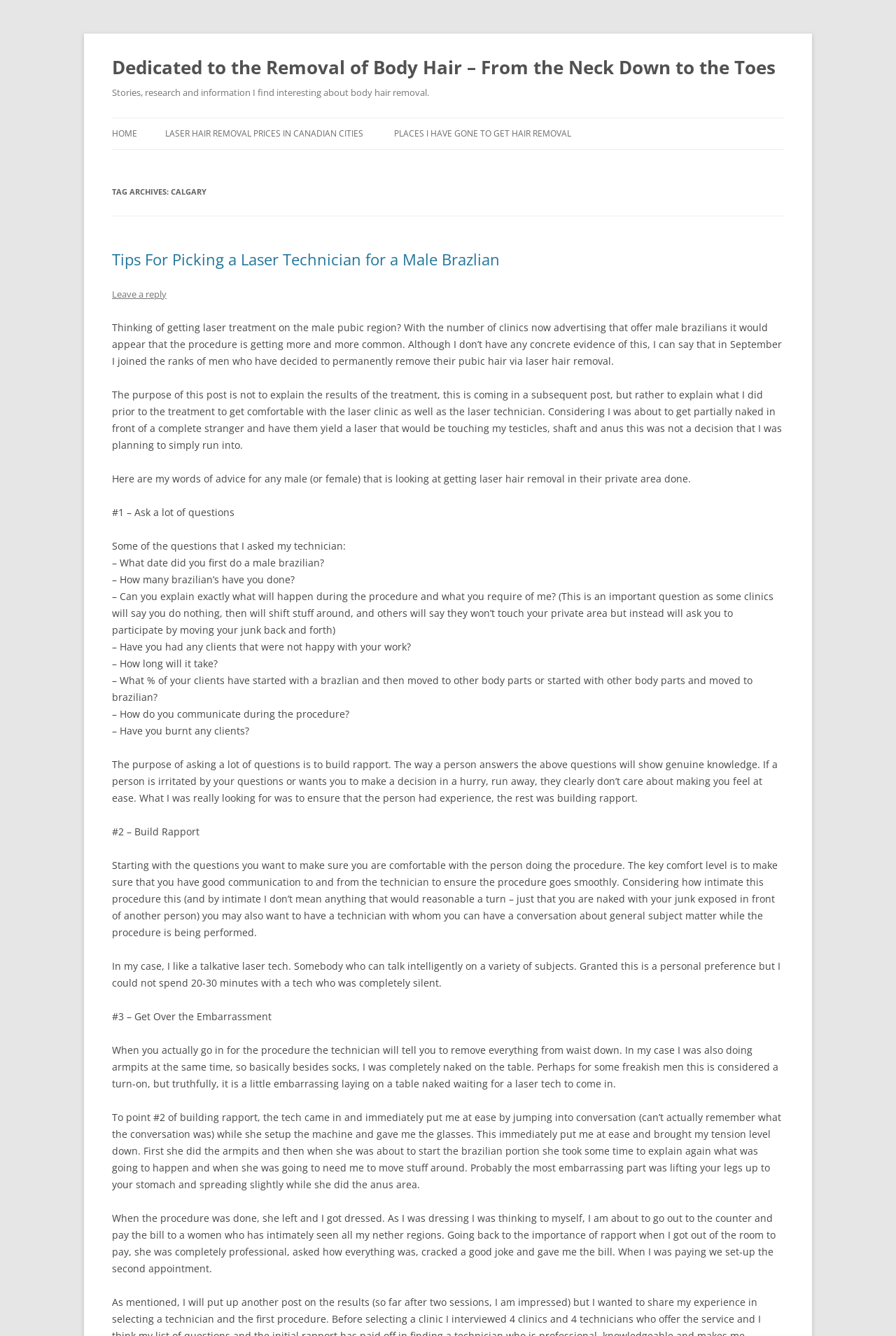Observe the image and answer the following question in detail: What is the topic of the blog post?

The topic of the blog post is laser hair removal, specifically the author's experience with getting a male Brazilian and tips for picking a laser technician.